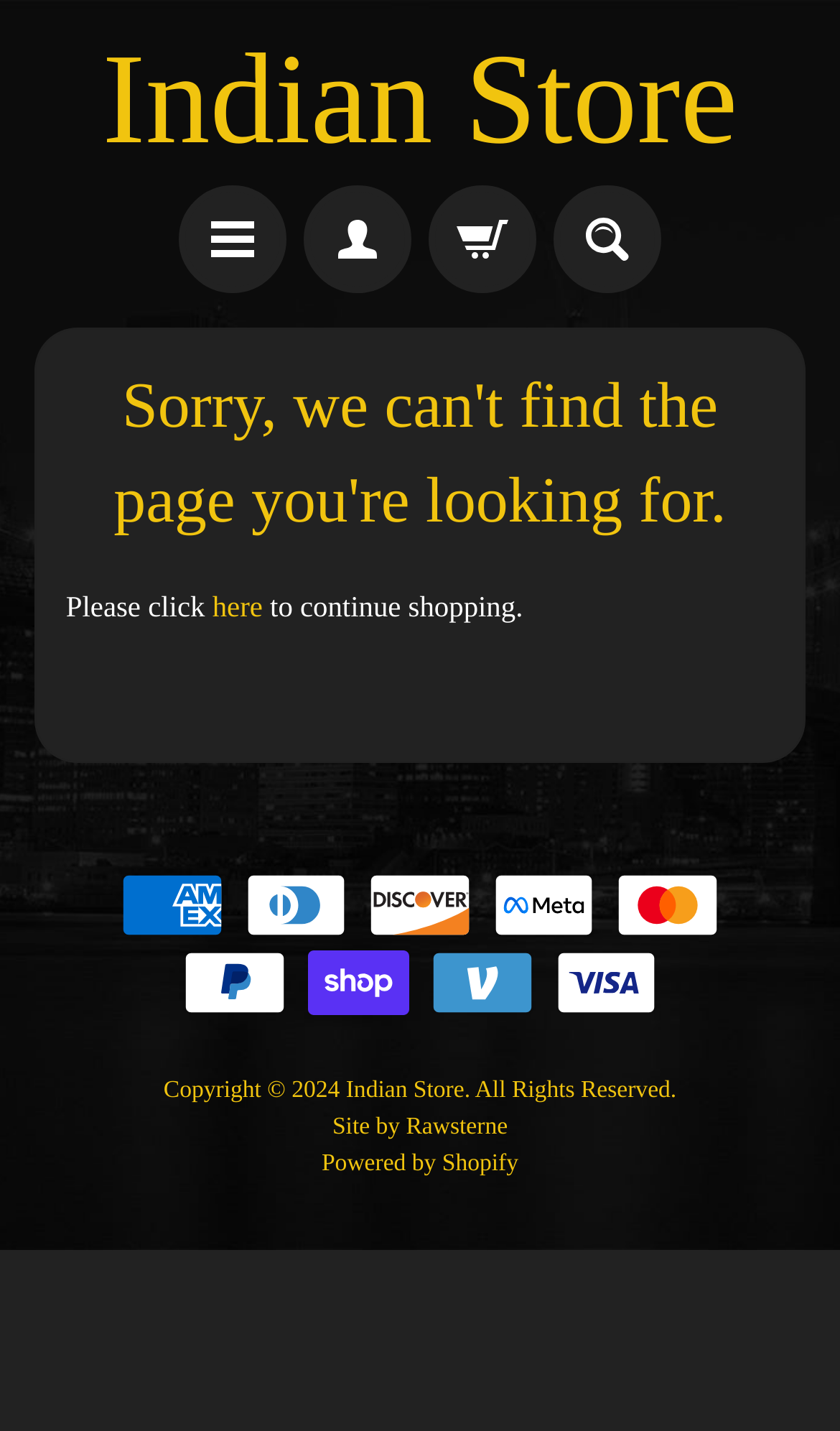Use a single word or phrase to answer the question: How many payment method logos are displayed?

9